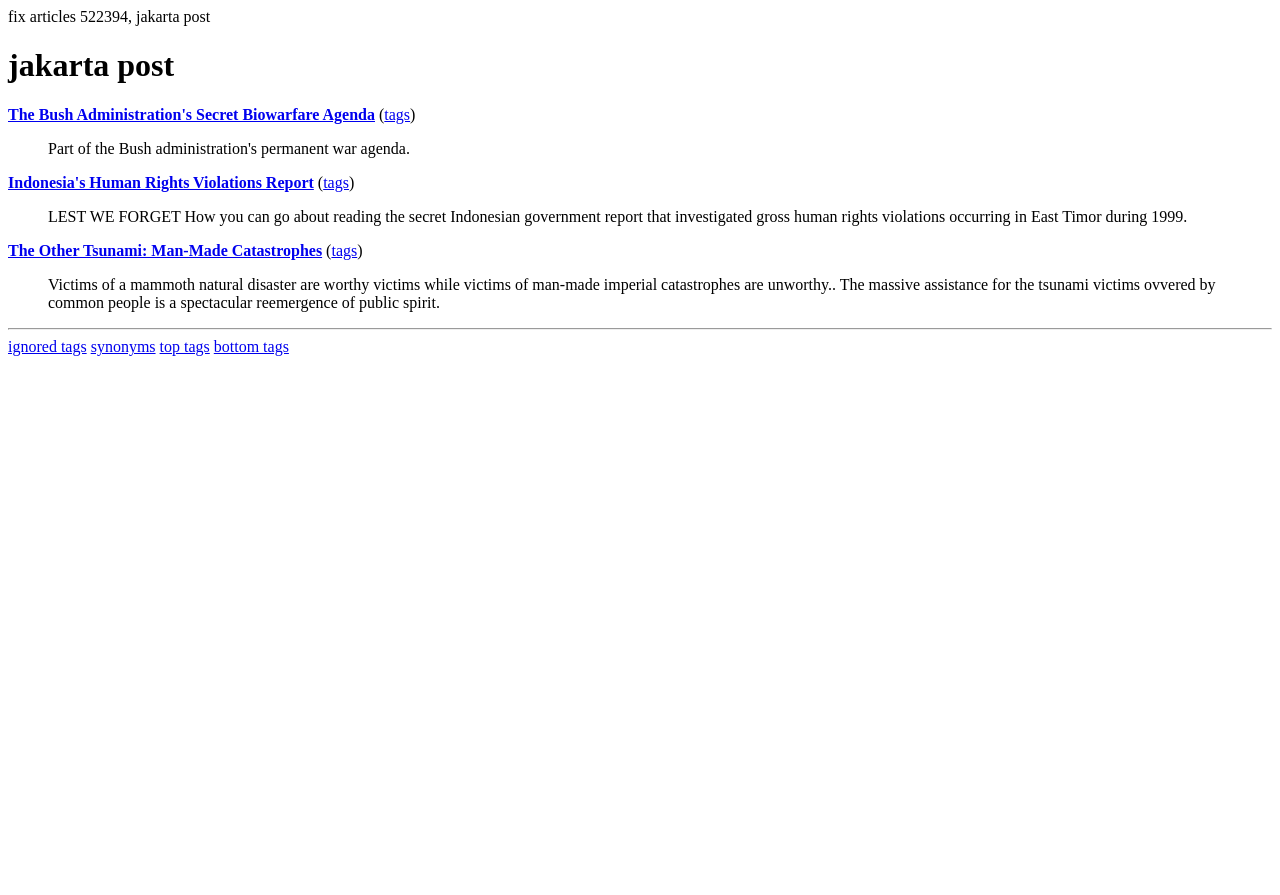Respond to the following query with just one word or a short phrase: 
What is the text of the second blockquote?

LEST WE FORGET...